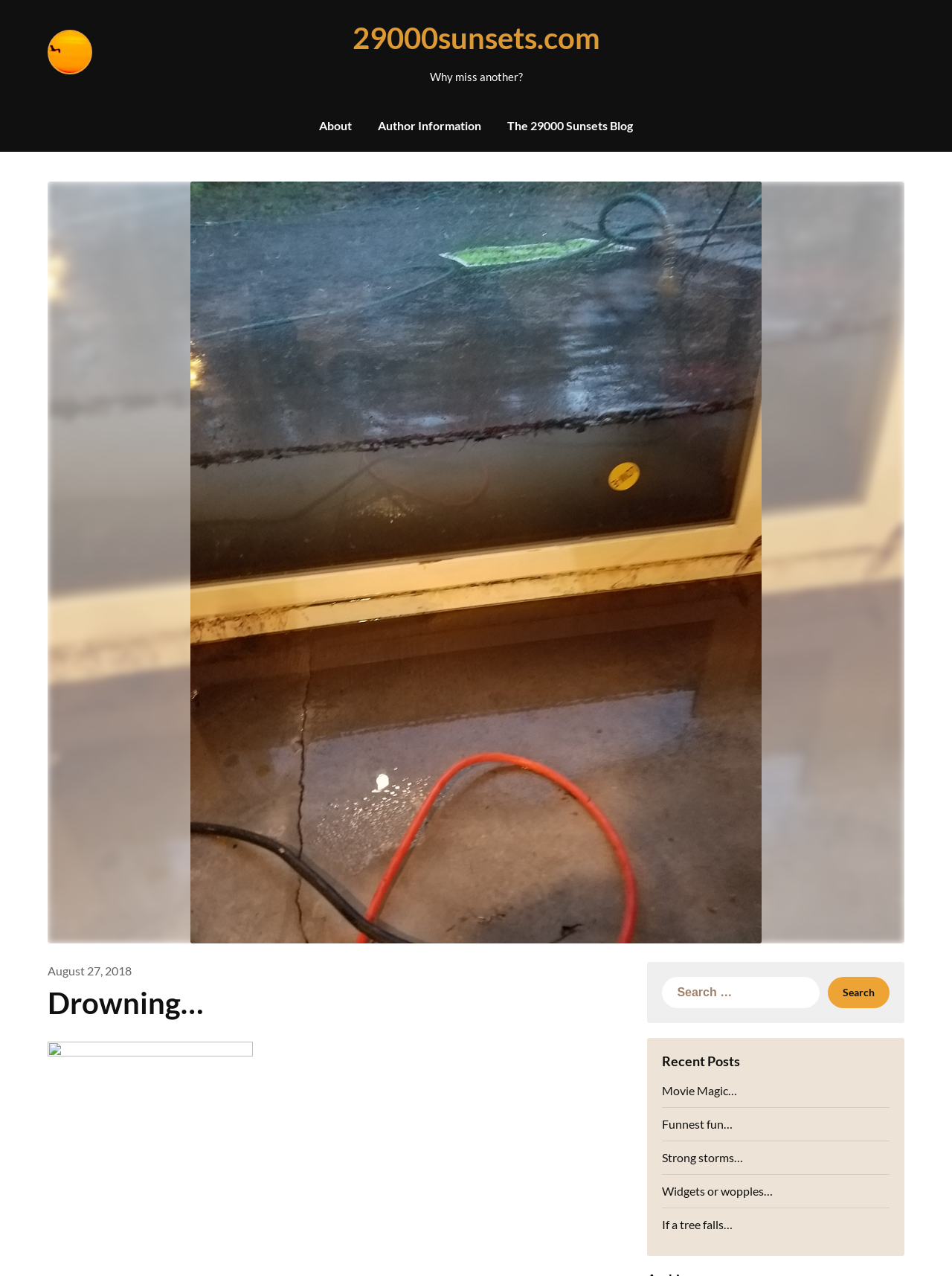How many links are under the 'Recent Posts' heading?
Please interpret the details in the image and answer the question thoroughly.

Under the 'Recent Posts' heading, there are five links: 'Movie Magic…', 'Funnest fun…', 'Strong storms…', 'Widgets or wopples…', and 'If a tree falls…'.